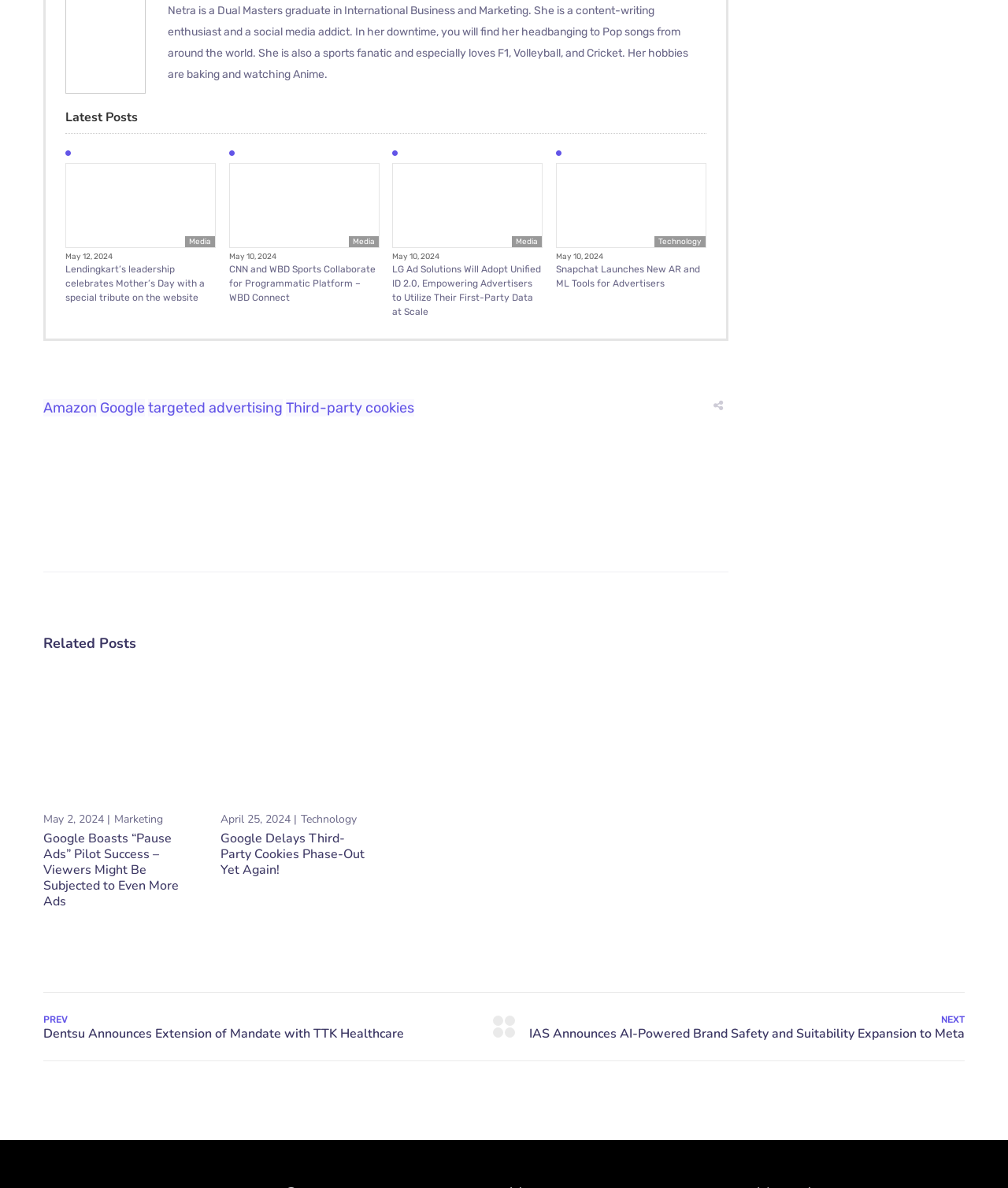Use a single word or phrase to answer the question: 
How many posts are listed under 'Latest Posts'?

5